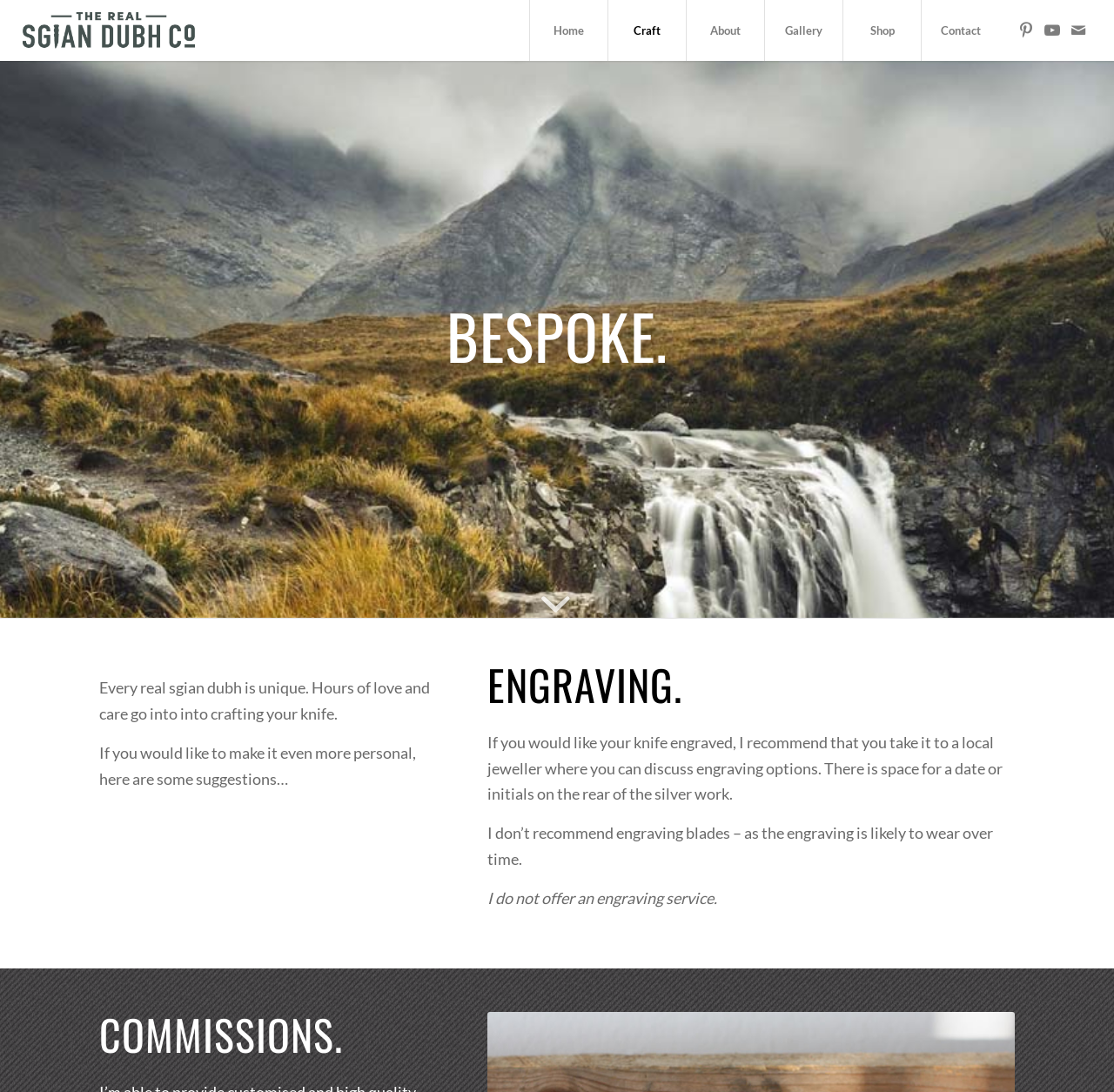Find the bounding box coordinates of the element to click in order to complete the given instruction: "Go to the Shop."

[0.757, 0.0, 0.827, 0.056]